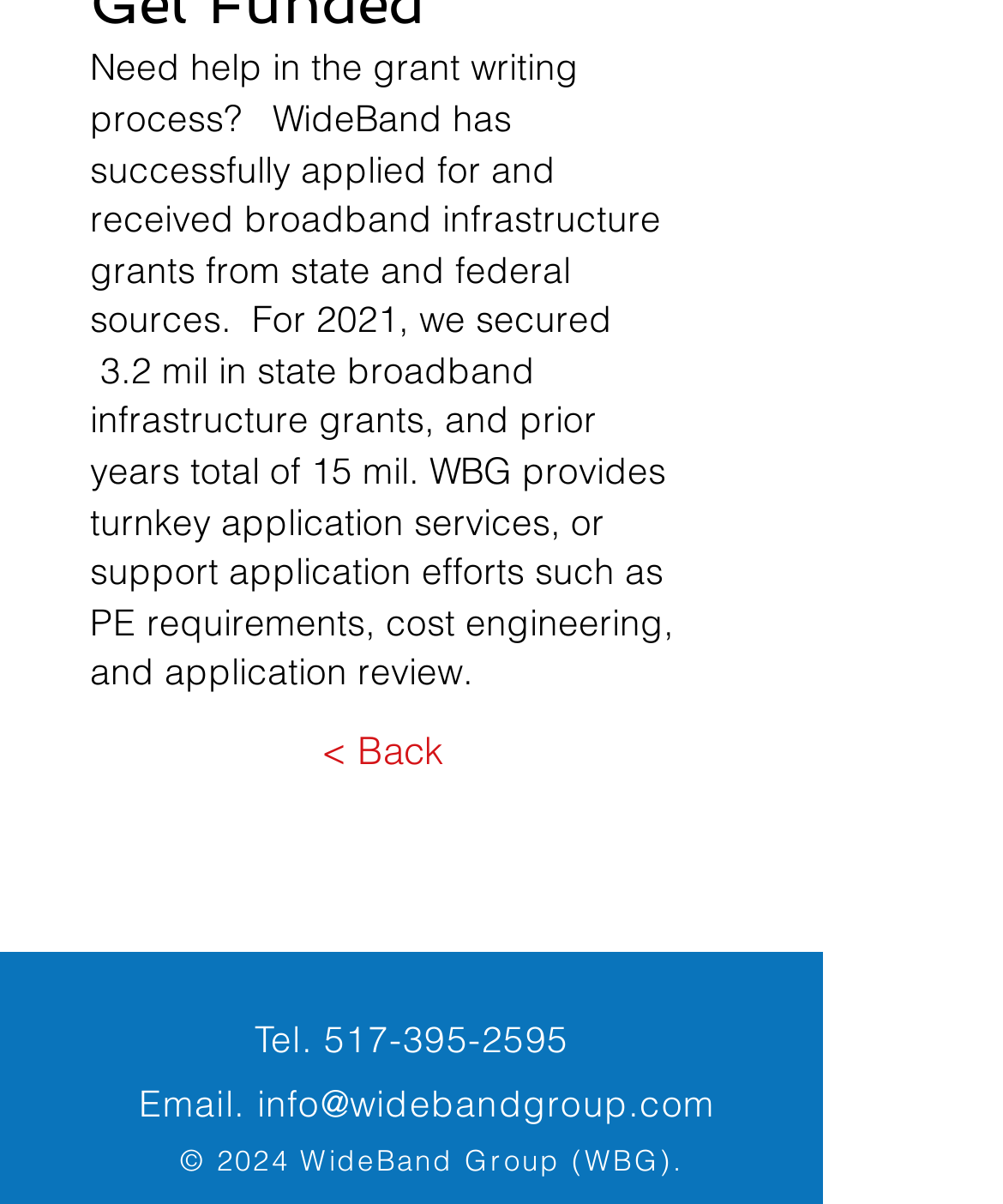What is the company's name?
Please answer the question with a single word or phrase, referencing the image.

WideBand Group